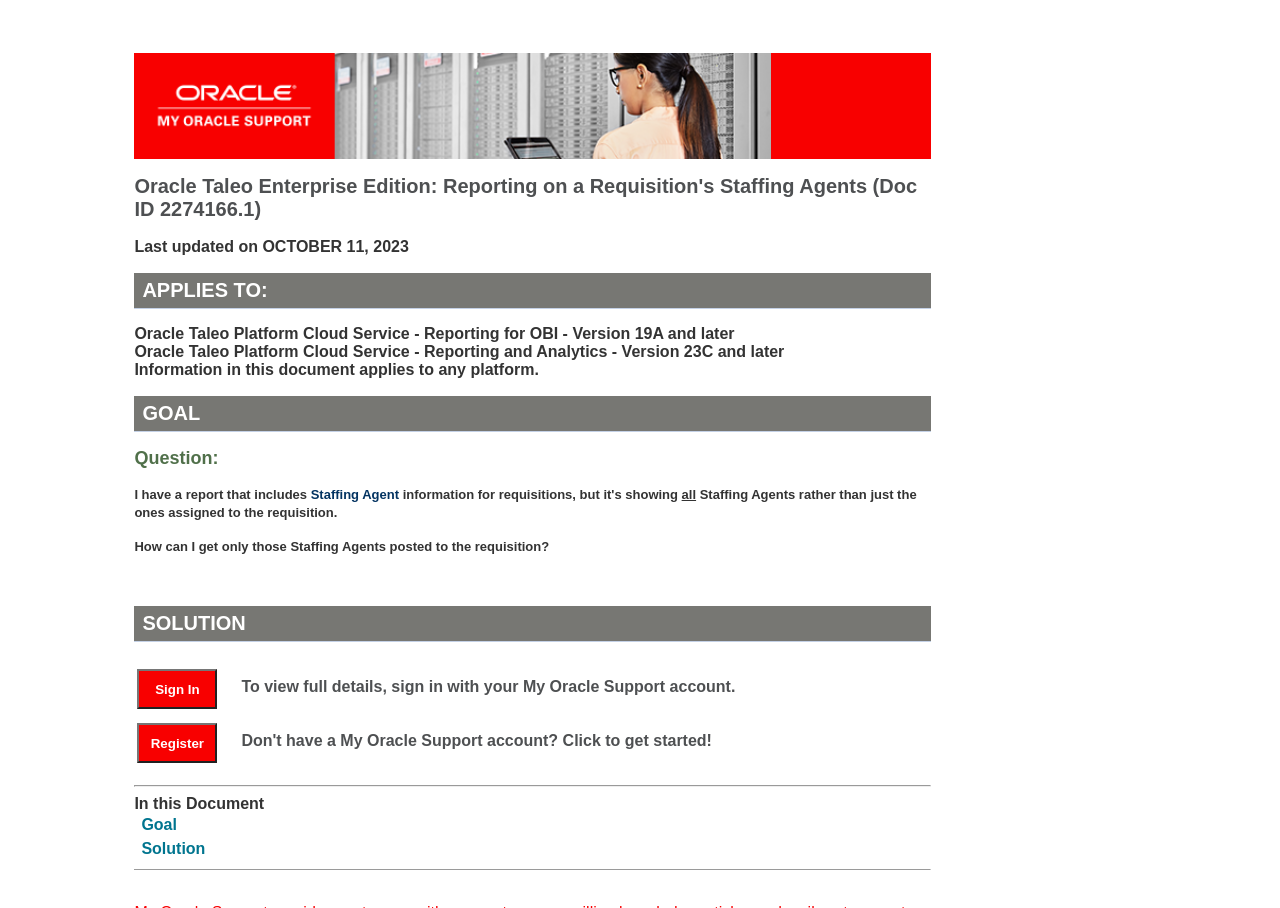Identify the main heading of the webpage and provide its text content.

Oracle Taleo Enterprise Edition: Reporting on a Requisition's Staffing Agents (Doc ID 2274166.1)